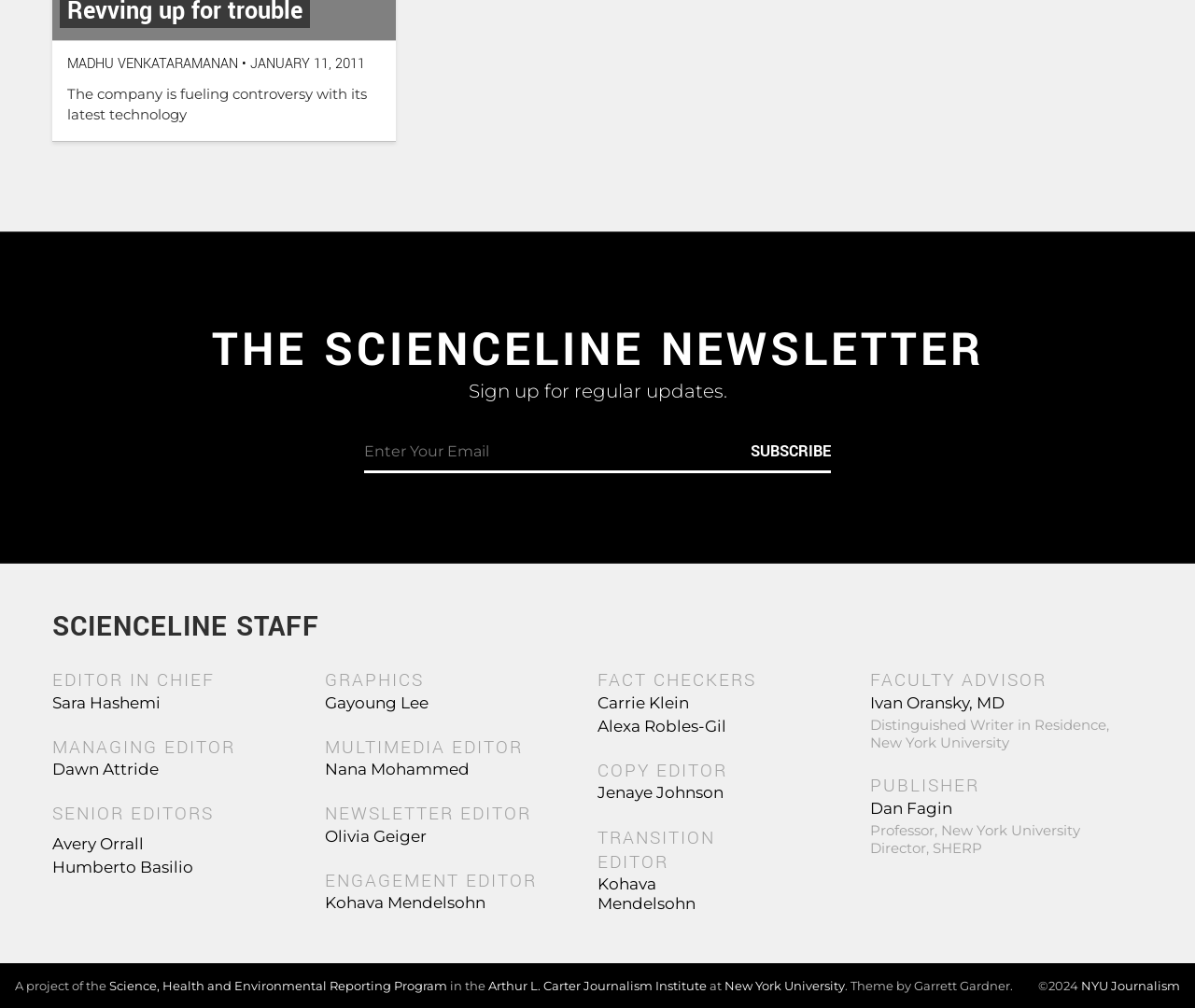Determine the bounding box coordinates (top-left x, top-left y, bottom-right x, bottom-right y) of the UI element described in the following text: Subscribe

[0.628, 0.438, 0.695, 0.459]